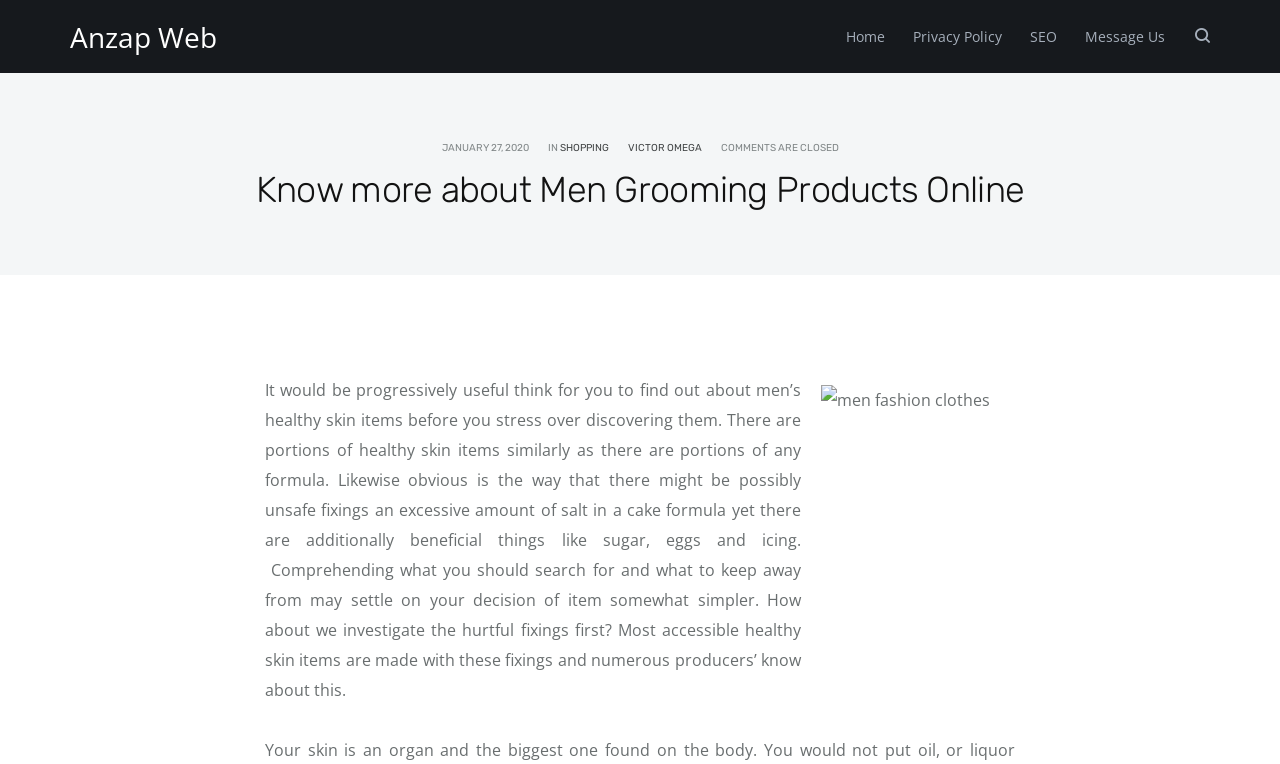Give a concise answer using one word or a phrase to the following question:
What is the purpose of the webpage?

To educate about men's grooming products